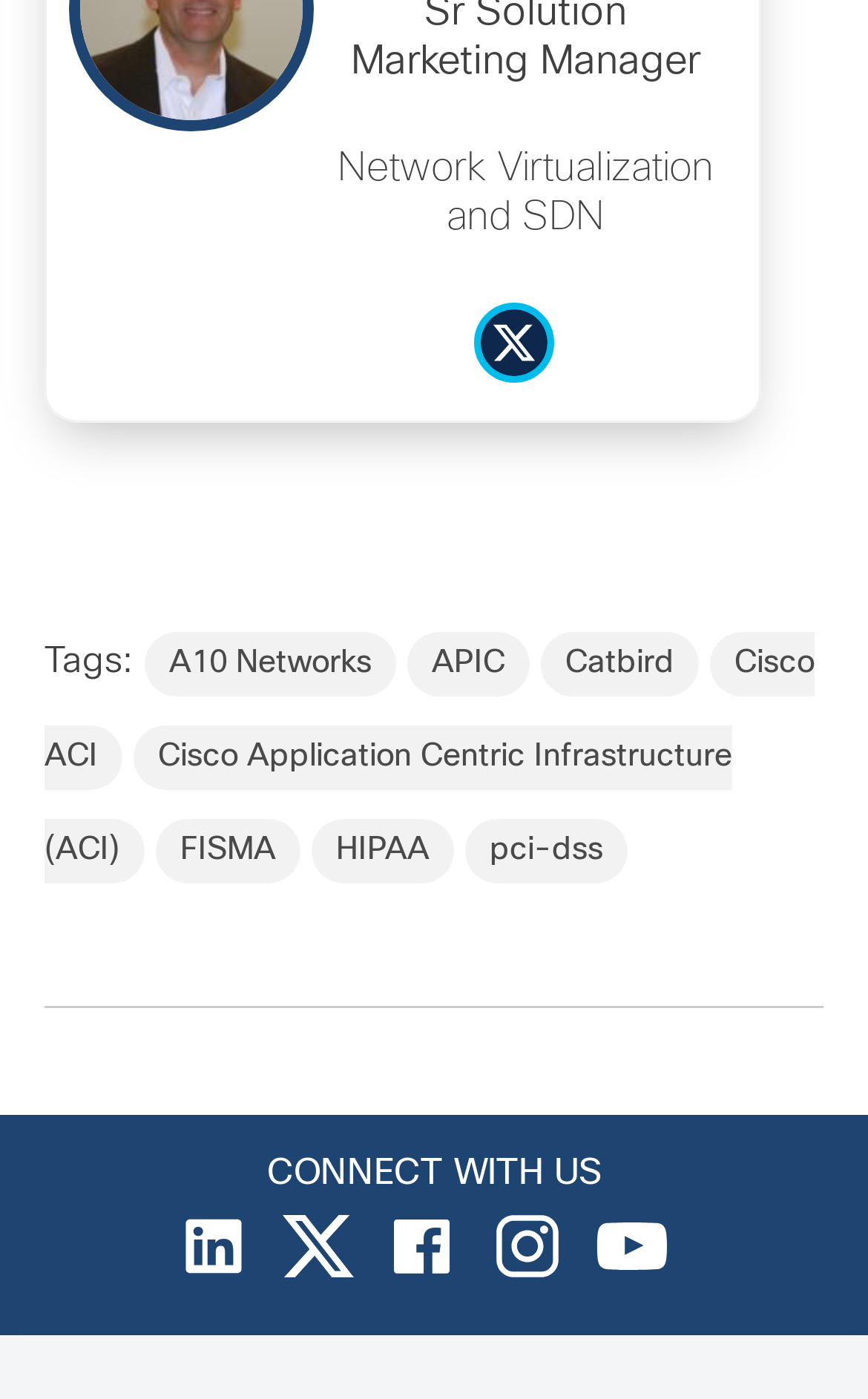Determine the bounding box coordinates for the area that needs to be clicked to fulfill this task: "View Cisco ACI". The coordinates must be given as four float numbers between 0 and 1, i.e., [left, top, right, bottom].

[0.051, 0.451, 0.938, 0.564]